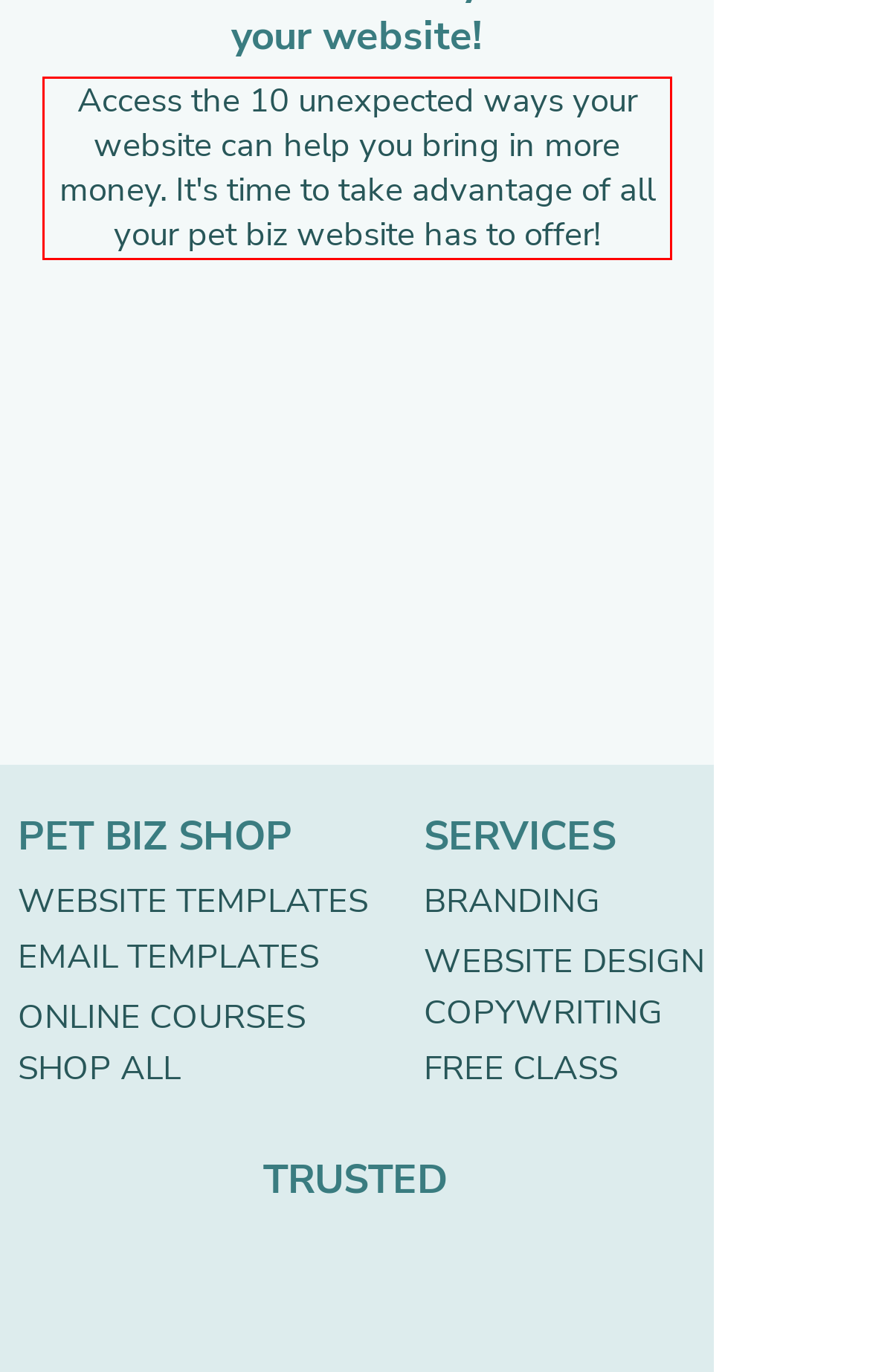Please recognize and transcribe the text located inside the red bounding box in the webpage image.

Access the 10 unexpected ways your website can help you bring in more money. It's time to take advantage of all your pet biz website has to offer!